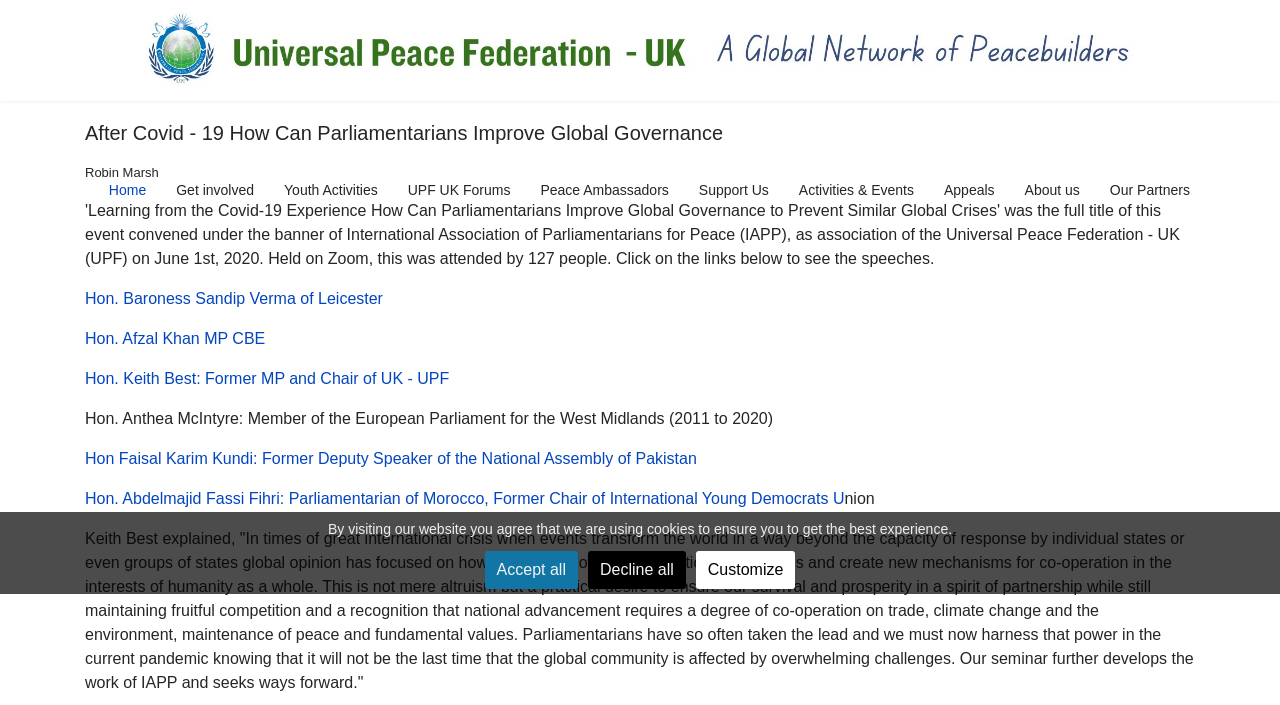Can you pinpoint the bounding box coordinates for the clickable element required for this instruction: "View About us"? The coordinates should be four float numbers between 0 and 1, i.e., [left, top, right, bottom].

[0.789, 0.199, 0.855, 0.289]